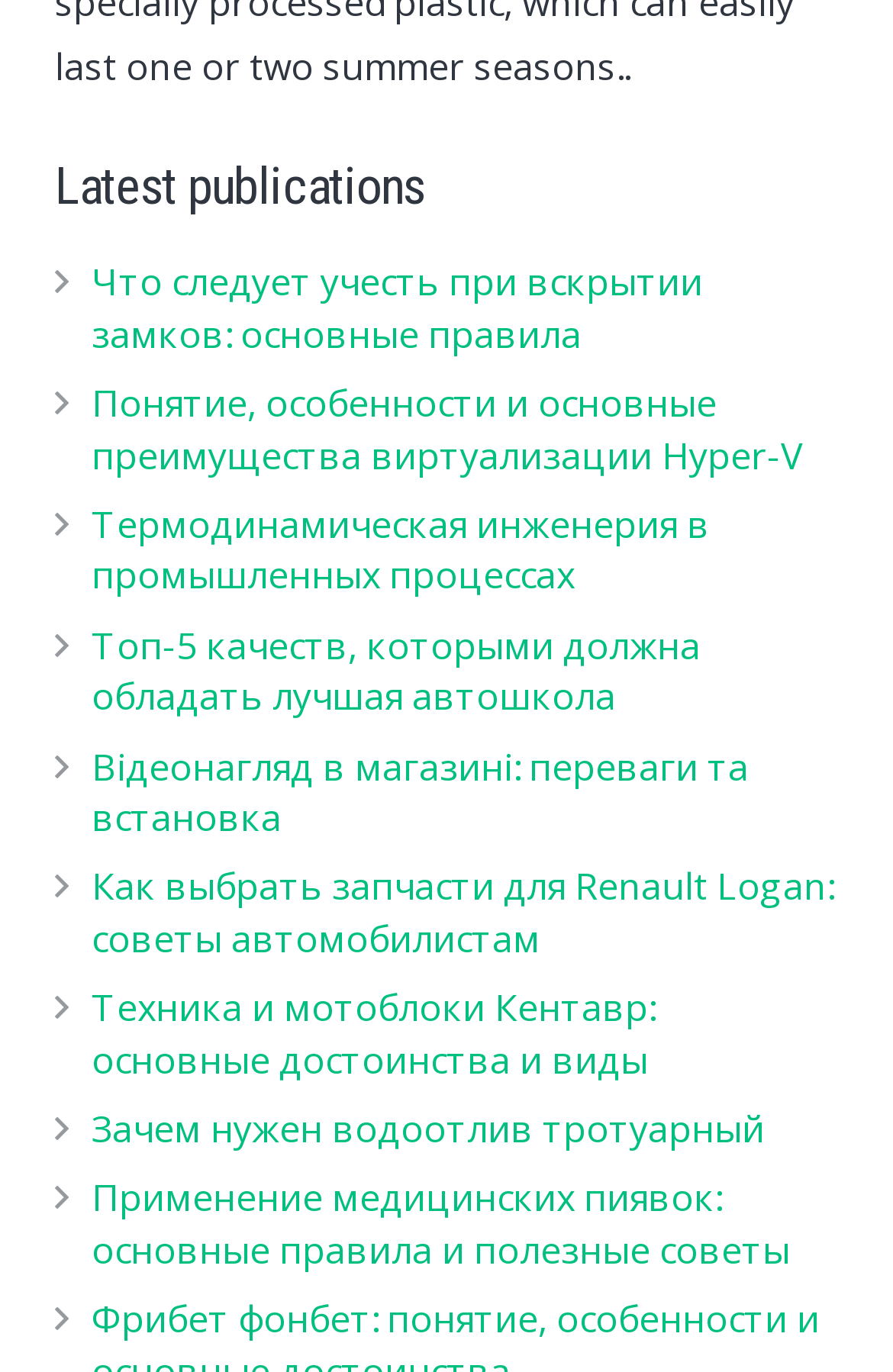With reference to the image, please provide a detailed answer to the following question: What is the topic of the first link?

The first link has the text 'Что следует учесть при вскрытии замков: основные правила', which translates to 'What to consider when unlocking locks: basic rules', so the topic of the first link is related to locks.